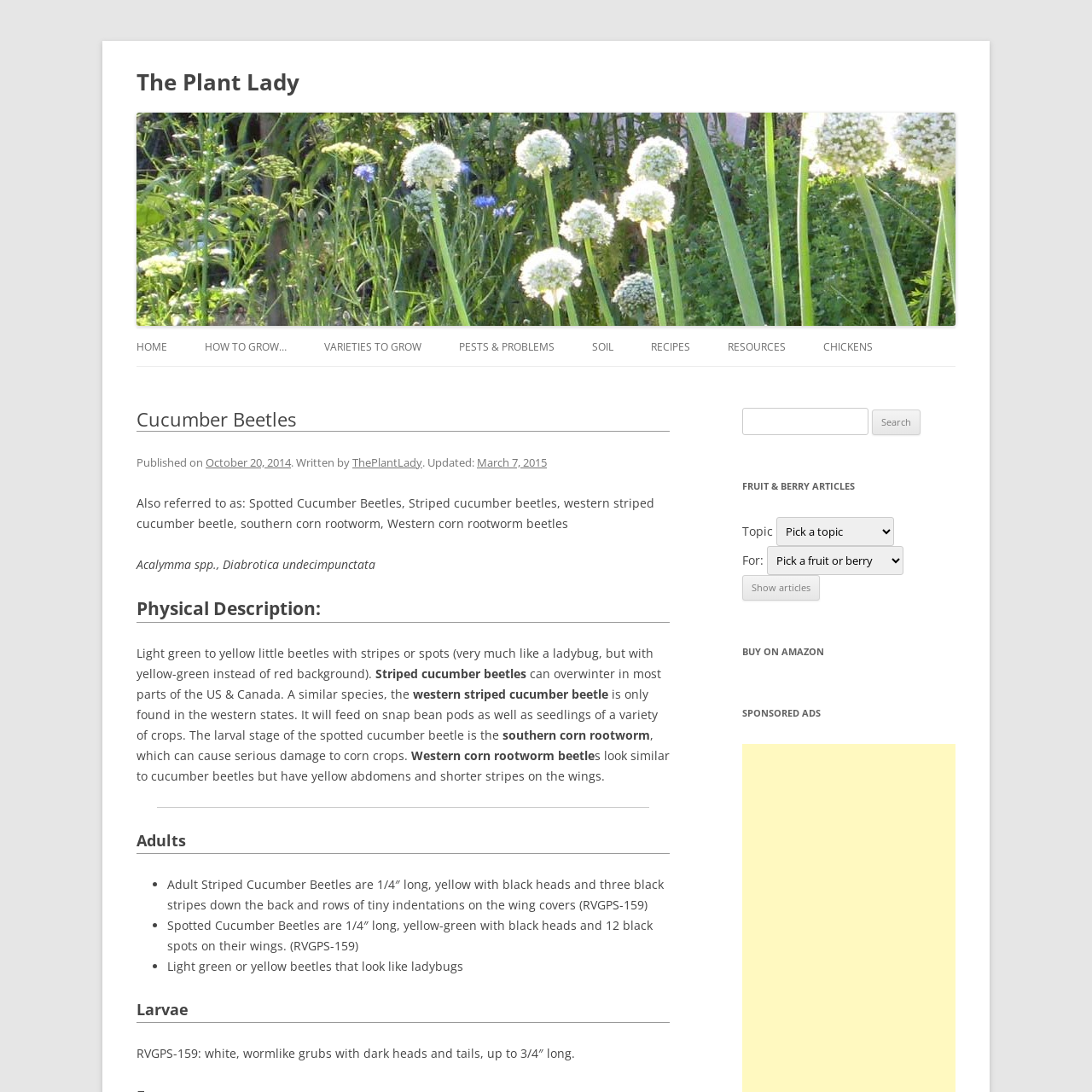Please specify the bounding box coordinates of the clickable section necessary to execute the following command: "Click on the 'Show articles' button".

[0.68, 0.527, 0.751, 0.55]